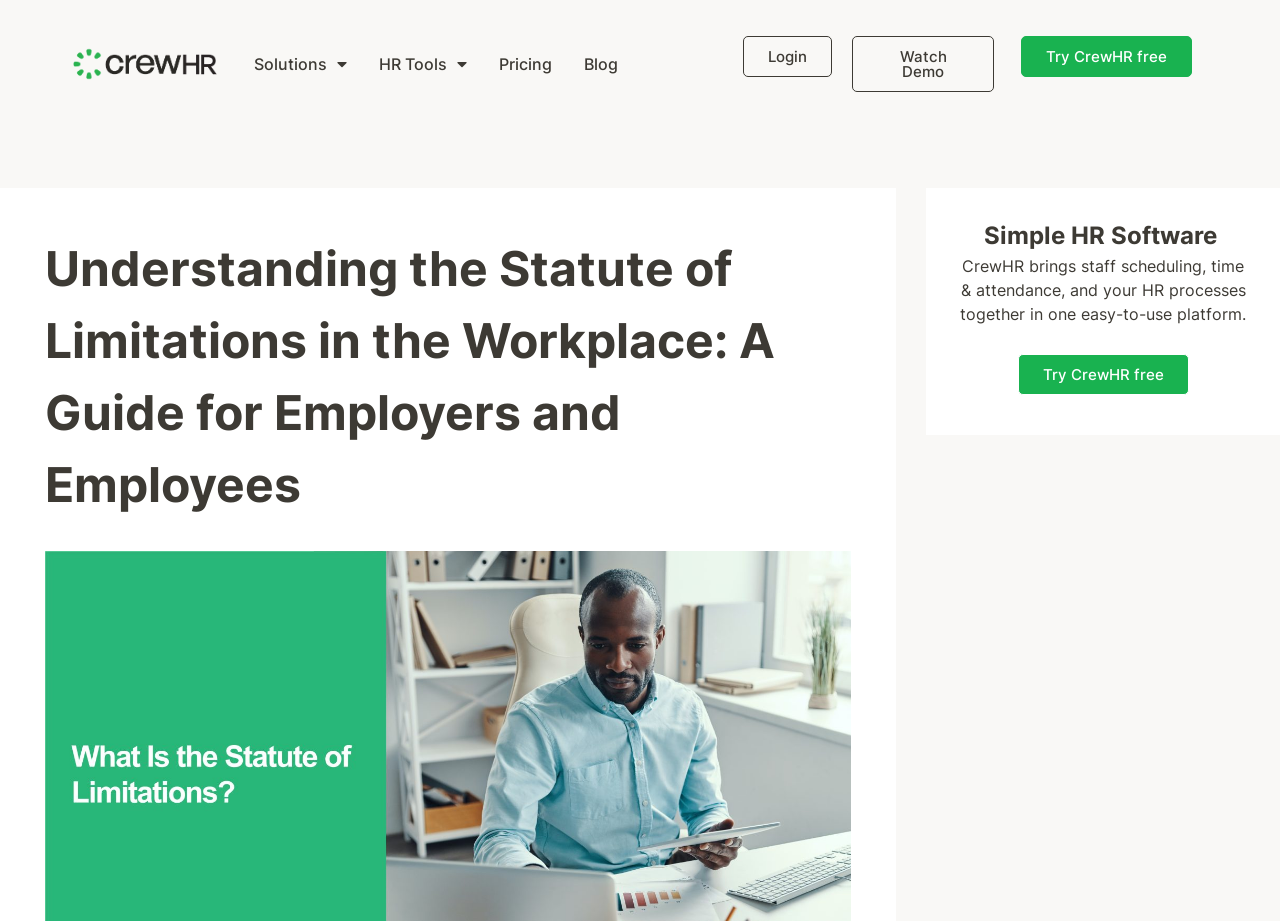Articulate a complete and detailed caption of the webpage elements.

The webpage is about understanding the Statute of Limitations in the workplace, specifically for employers and employees. At the top, there are several links, including "Solutions Menu Toggle", "HR Tools Menu Toggle", "Pricing", "Blog", "Login", "Watch Demo", and "Try CrewHR free". These links are positioned horizontally across the top of the page, with the "Try CrewHR free" link appearing twice.

Below the top links, there is a main heading that reads "Understanding the Statute of Limitations in the Workplace: A Guide for Employers and Employees". This heading is centered on the page and takes up a significant amount of vertical space.

To the right of the main heading, there is a smaller heading that reads "Simple HR Software". Below this heading, there is a paragraph of text that describes the CrewHR platform, stating that it brings staff scheduling, time and attendance, and HR processes together in one easy-to-use platform.

There are a total of 9 links on the page, with 2 instances of the "Try CrewHR free" link. The links are positioned at the top and scattered throughout the page, with the main content focused on explaining the Statute of Limitations and promoting the CrewHR platform.